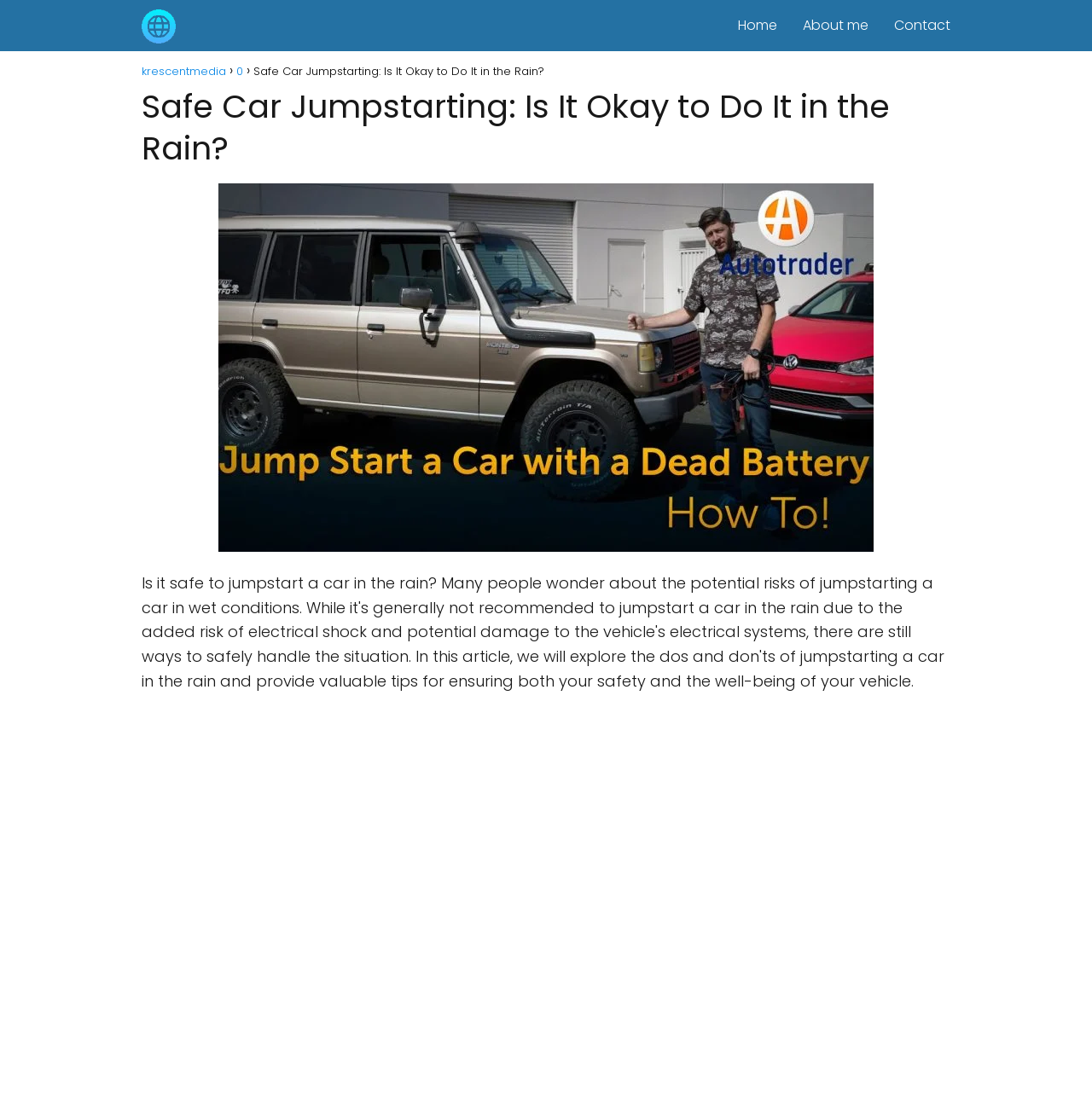Given the description of the UI element: "Contact", predict the bounding box coordinates in the form of [left, top, right, bottom], with each value being a float between 0 and 1.

[0.819, 0.014, 0.87, 0.032]